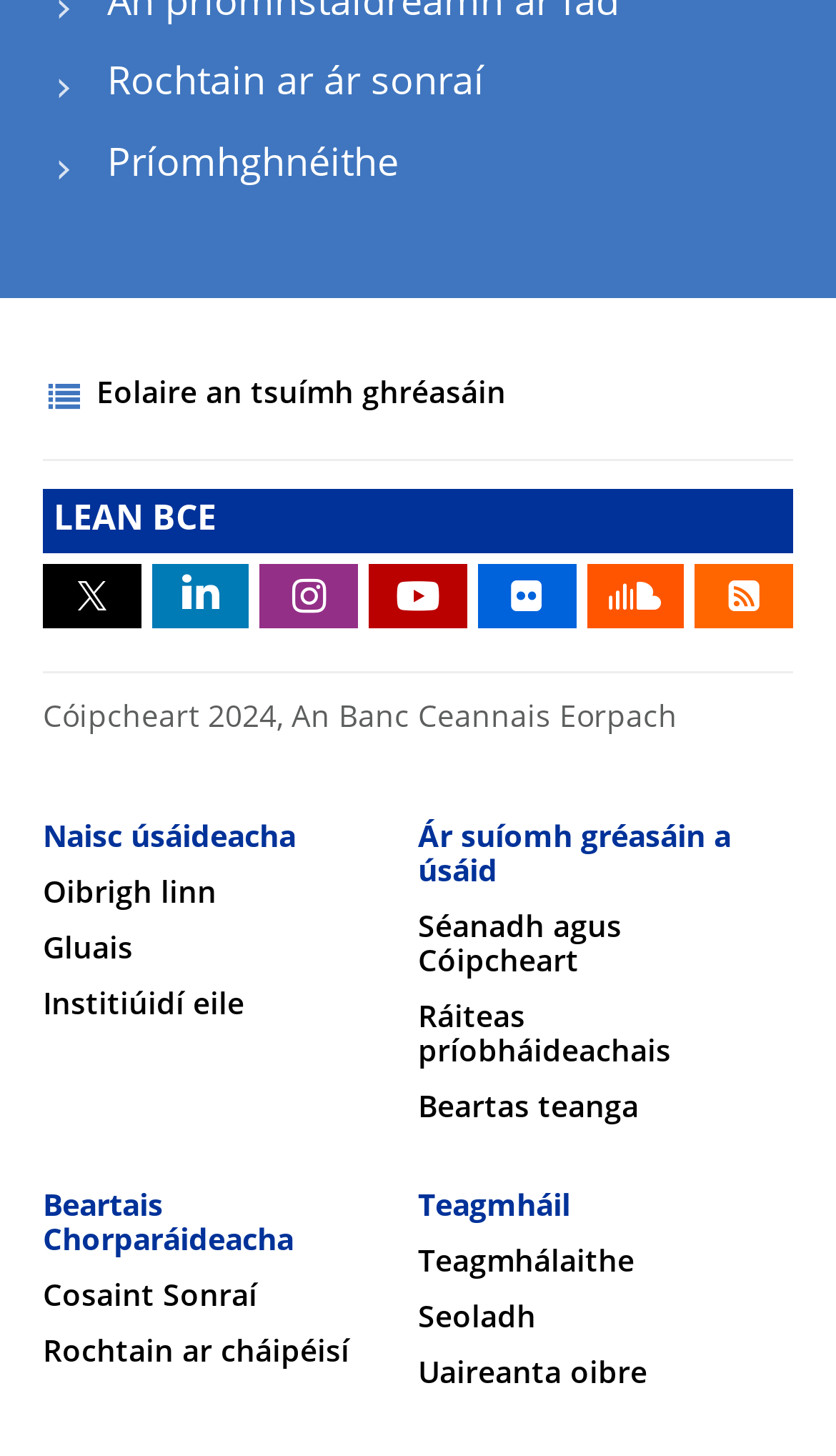Locate the bounding box of the UI element based on this description: "parent_node: LEAN BCE title="LinkedIn"". Provide four float numbers between 0 and 1 as [left, top, right, bottom].

[0.181, 0.387, 0.299, 0.432]